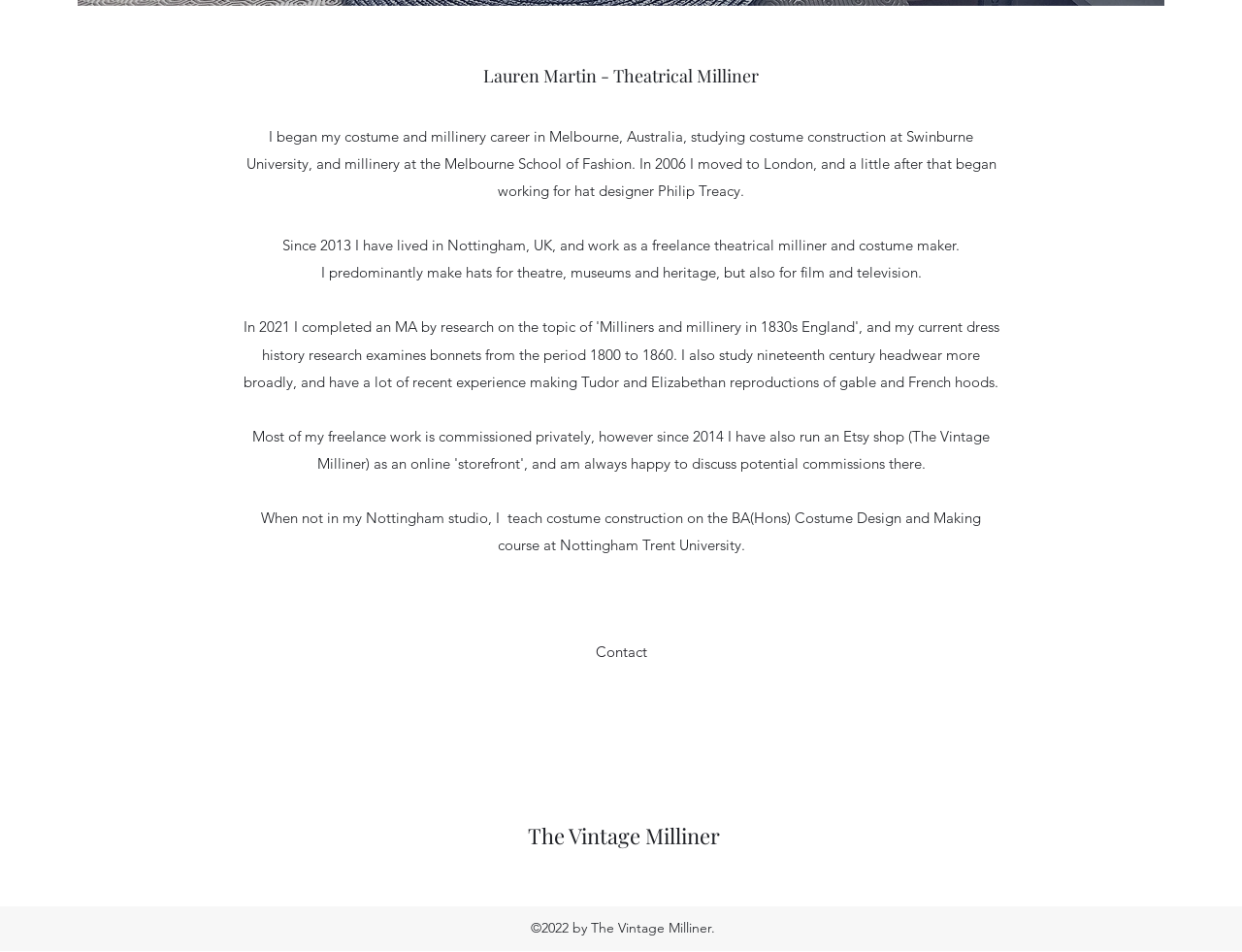Locate the bounding box coordinates for the element described below: "Contact". The coordinates must be four float values between 0 and 1, formatted as [left, top, right, bottom].

[0.48, 0.669, 0.521, 0.7]